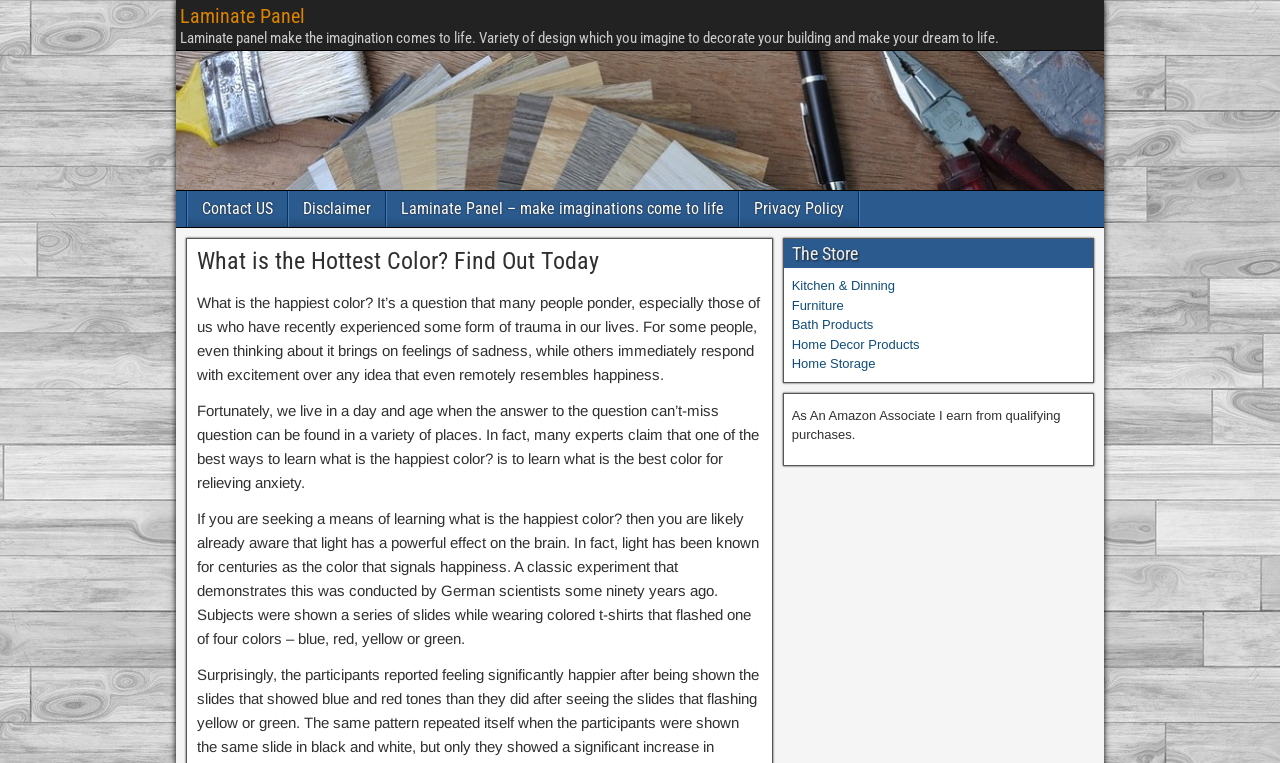What is the topic of the main article?
Please provide a single word or phrase as your answer based on the image.

Happiest color